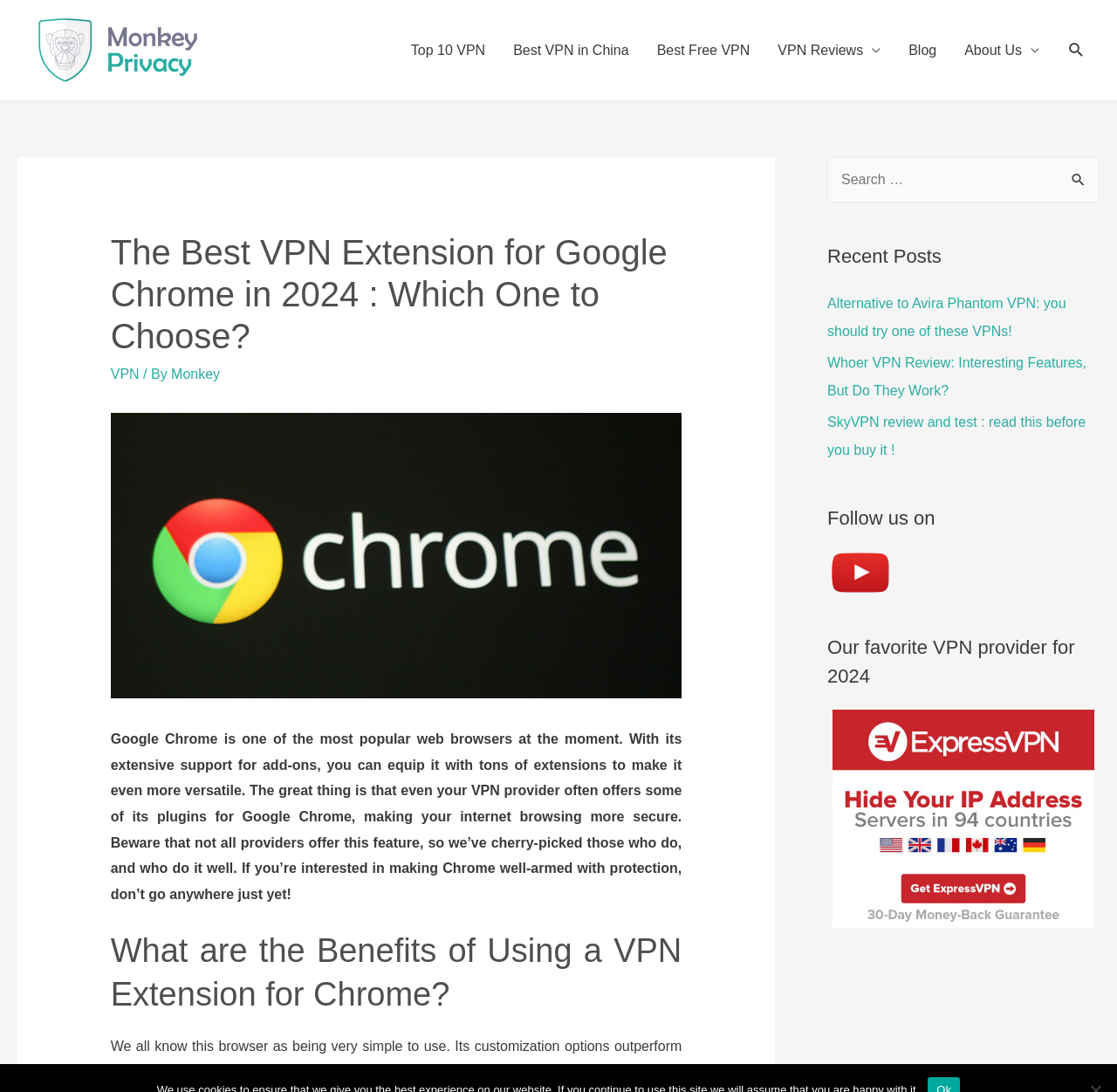Please identify the webpage's heading and generate its text content.

The Best VPN Extension for Google Chrome in 2024 : Which One to Choose?